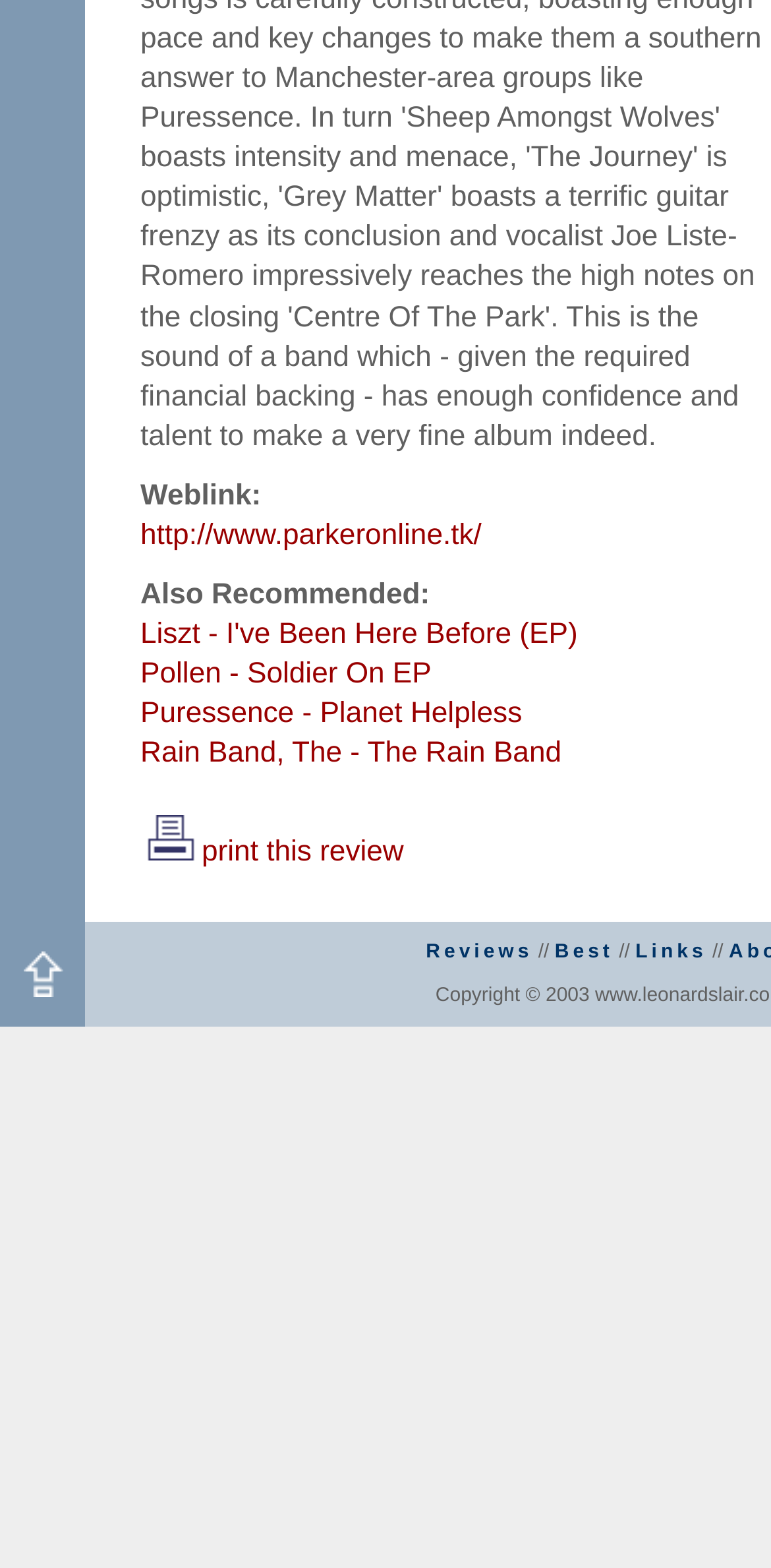Predict the bounding box of the UI element that fits this description: "Links".

[0.824, 0.6, 0.917, 0.614]